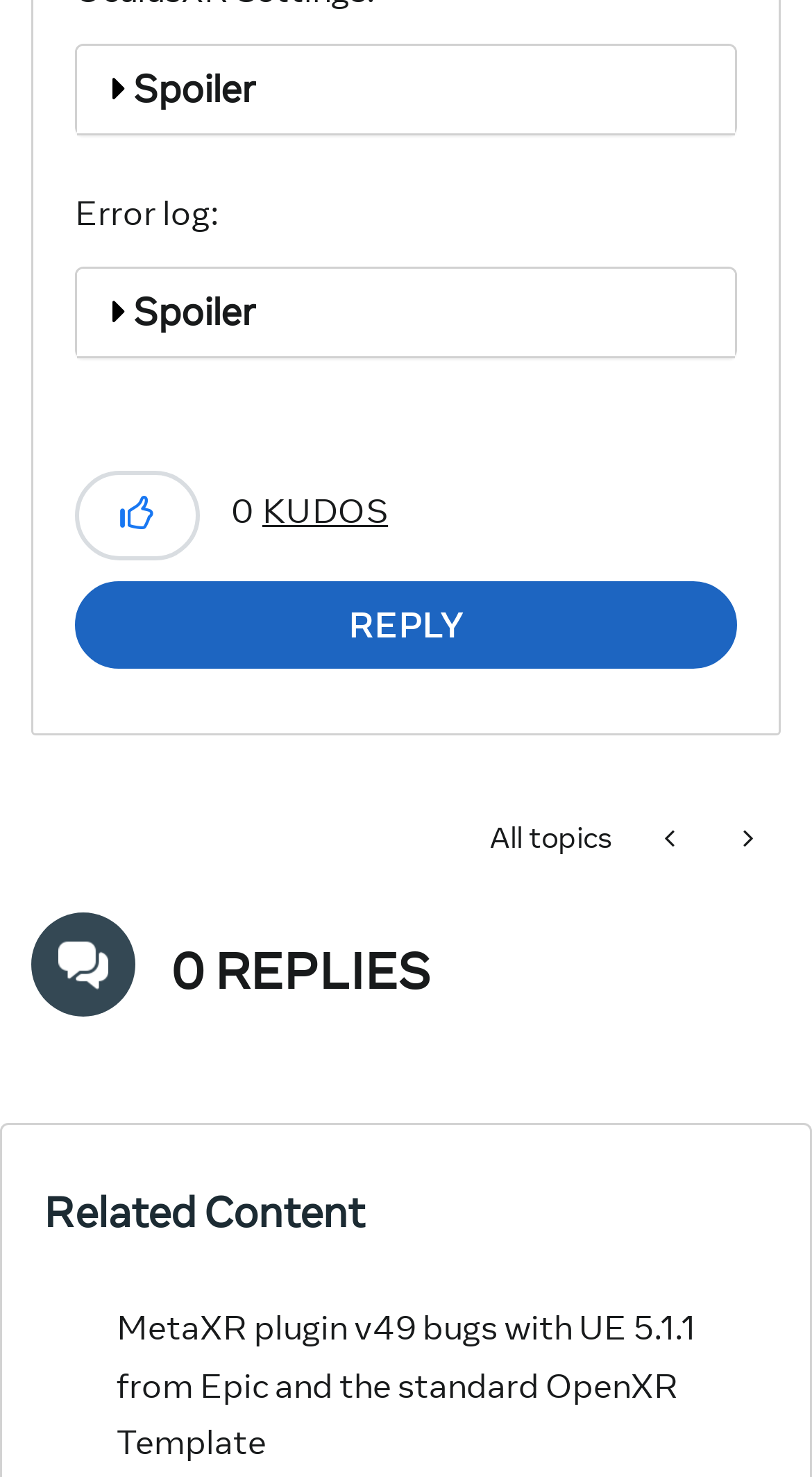Using the format (top-left x, top-left y, bottom-right x, bottom-right y), provide the bounding box coordinates for the described UI element. All values should be floating point numbers between 0 and 1: All topics

[0.569, 0.54, 0.787, 0.594]